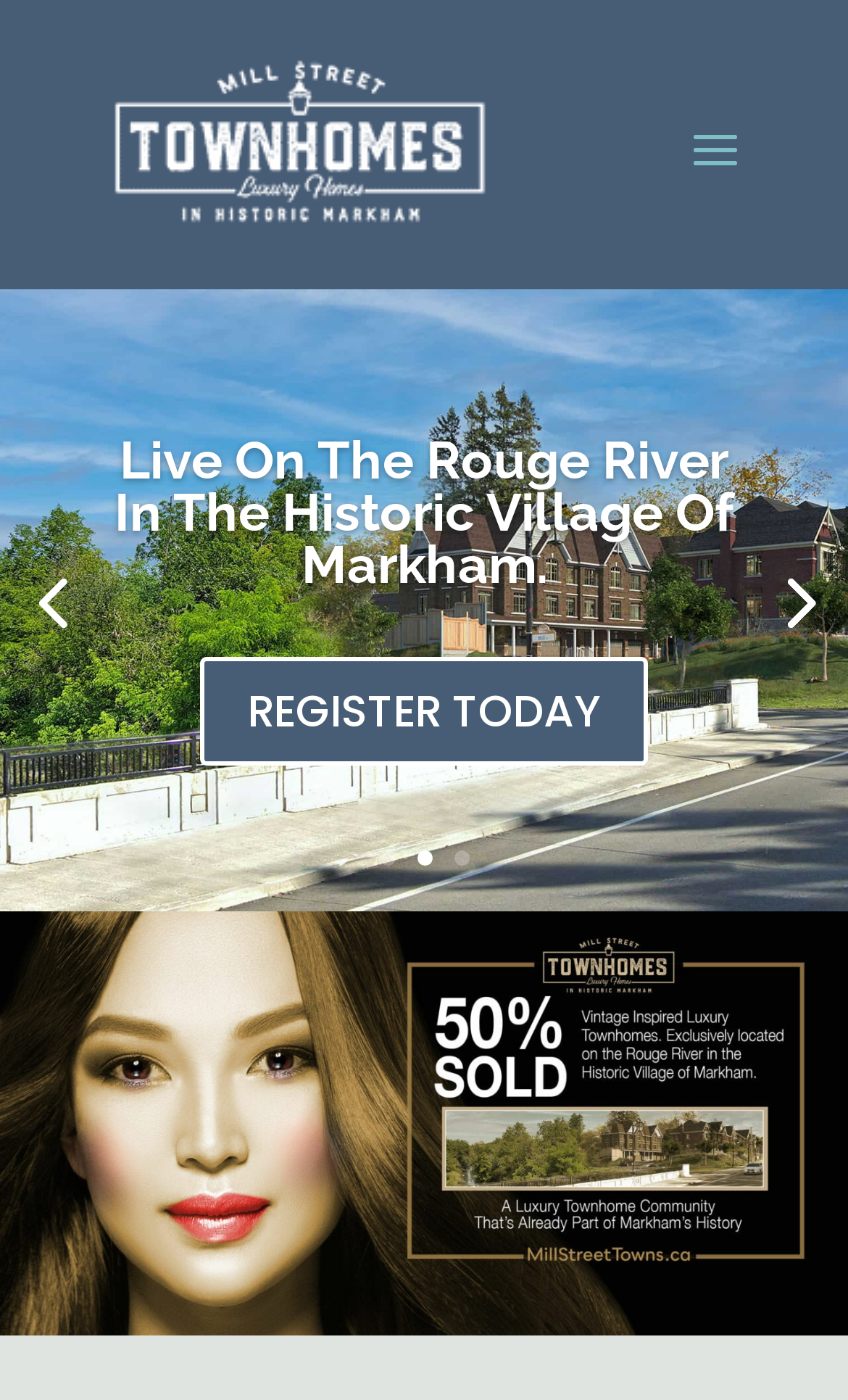Generate a comprehensive caption for the webpage you are viewing.

The webpage is about Mill Street Towns, a luxury townhome community in Markham. At the top, there is a link on the left side, taking up about half of the width. Below this, there is a table layout that spans almost the entire width of the page. Within this table, there is a heading that reads "A Luxury Townhome Community That’s Already Part of Markham’s History", which is centered and takes up about three-quarters of the width. Below the heading, there is a link with the same text, followed by another link that says "REGISTER TODAY 5".

On the left side, near the middle of the page, there are five links arranged vertically, labeled "4", "1", "2", and "3" from top to bottom. On the right side, near the middle of the page, there is another link labeled "5". At the bottom of the page, there is a large image that spans the entire width, taking up about a third of the page's height.